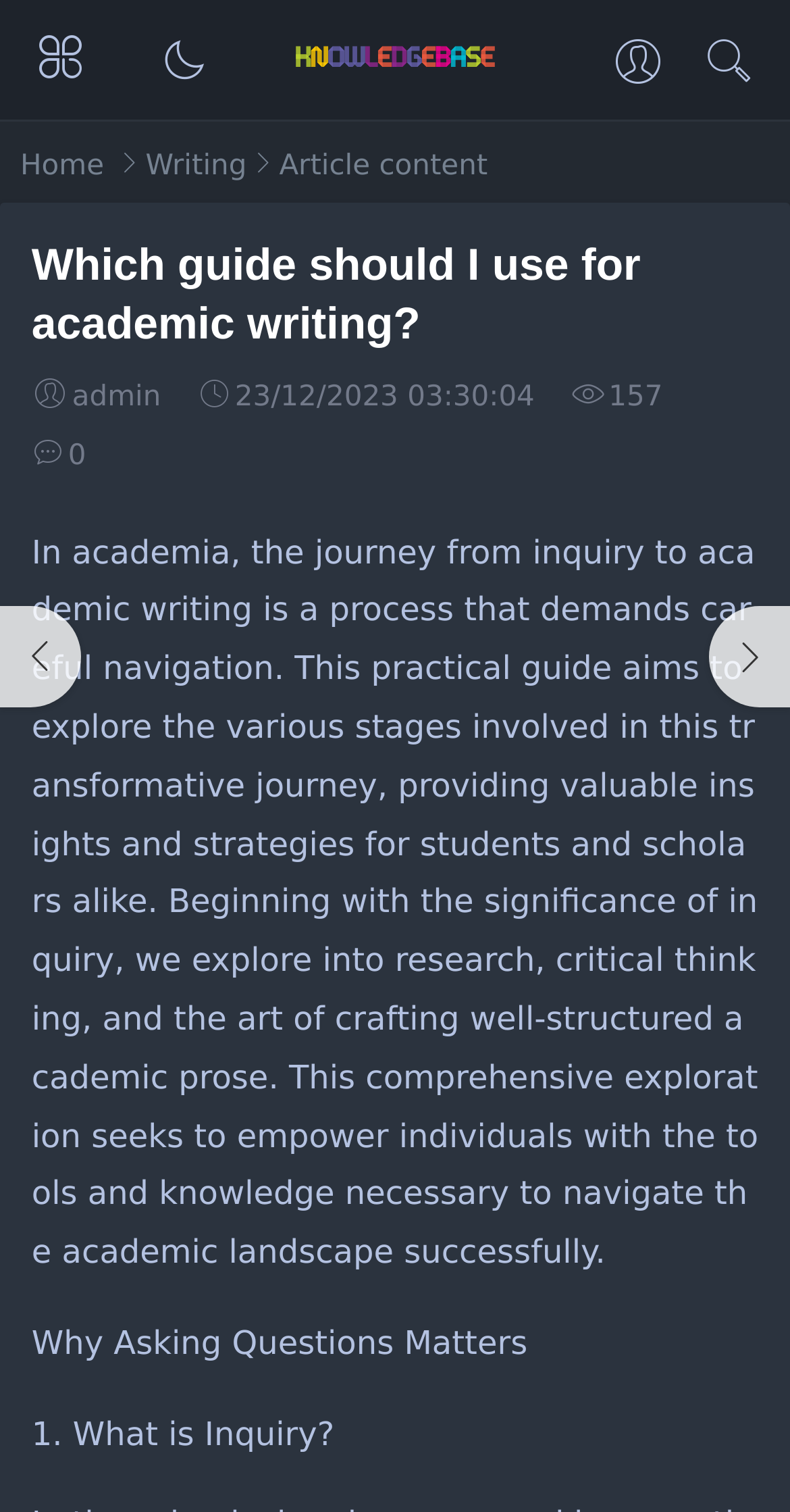Provide the bounding box coordinates for the UI element that is described by this text: "title="Log in"". The coordinates should be in the form of four float numbers between 0 and 1: [left, top, right, bottom].

[0.731, 0.0, 0.885, 0.087]